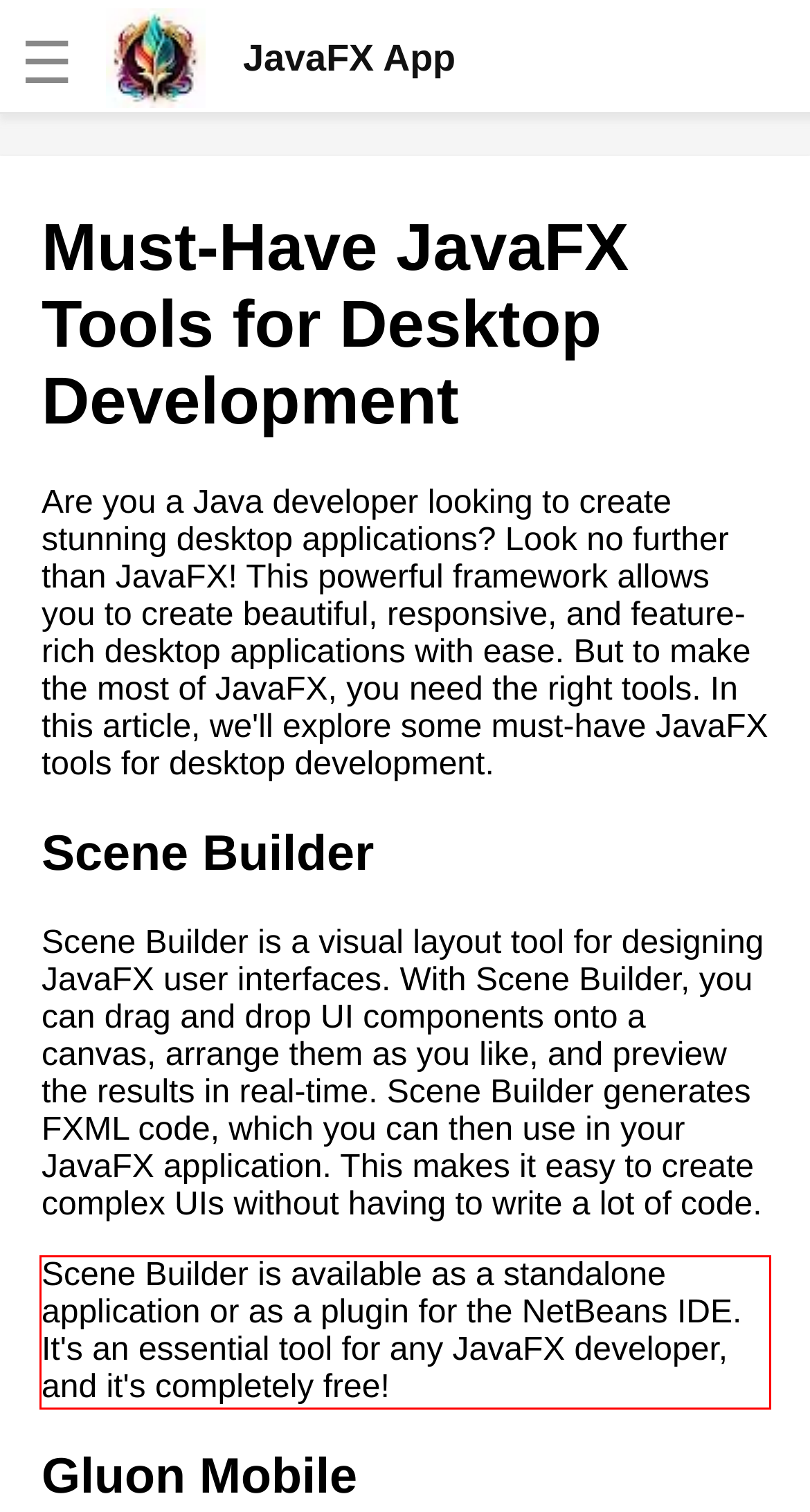Examine the screenshot of the webpage, locate the red bounding box, and generate the text contained within it.

Scene Builder is available as a standalone application or as a plugin for the NetBeans IDE. It's an essential tool for any JavaFX developer, and it's completely free!